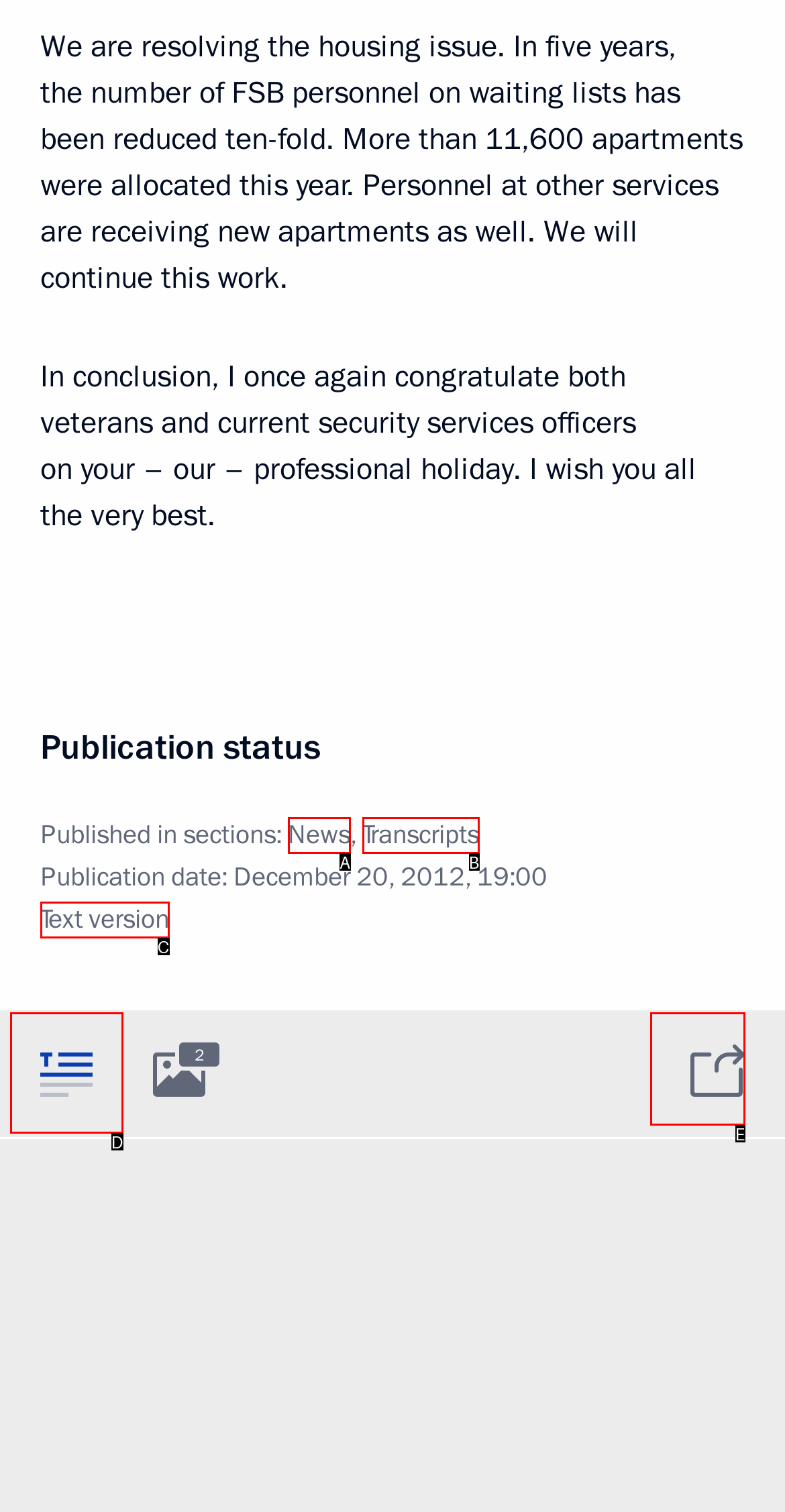Select the appropriate option that fits: News
Reply with the letter of the correct choice.

A